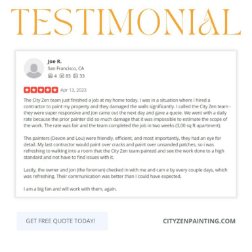Give a short answer to this question using one word or a phrase:
Why did Joe R. hire City Zen Painting?

For repairs